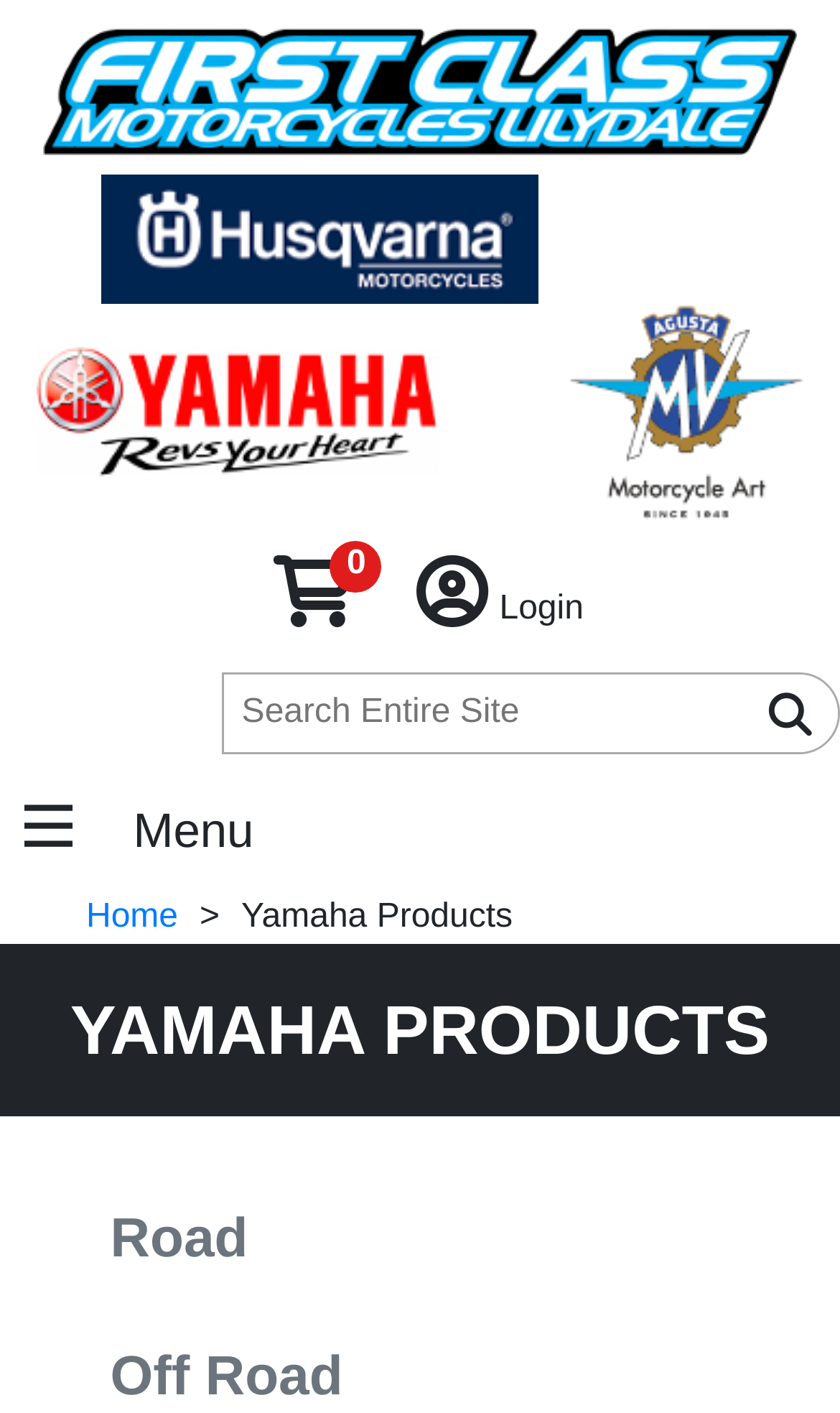Identify the bounding box coordinates for the element that needs to be clicked to fulfill this instruction: "Search for products". Provide the coordinates in the format of four float numbers between 0 and 1: [left, top, right, bottom].

[0.883, 0.477, 0.997, 0.532]